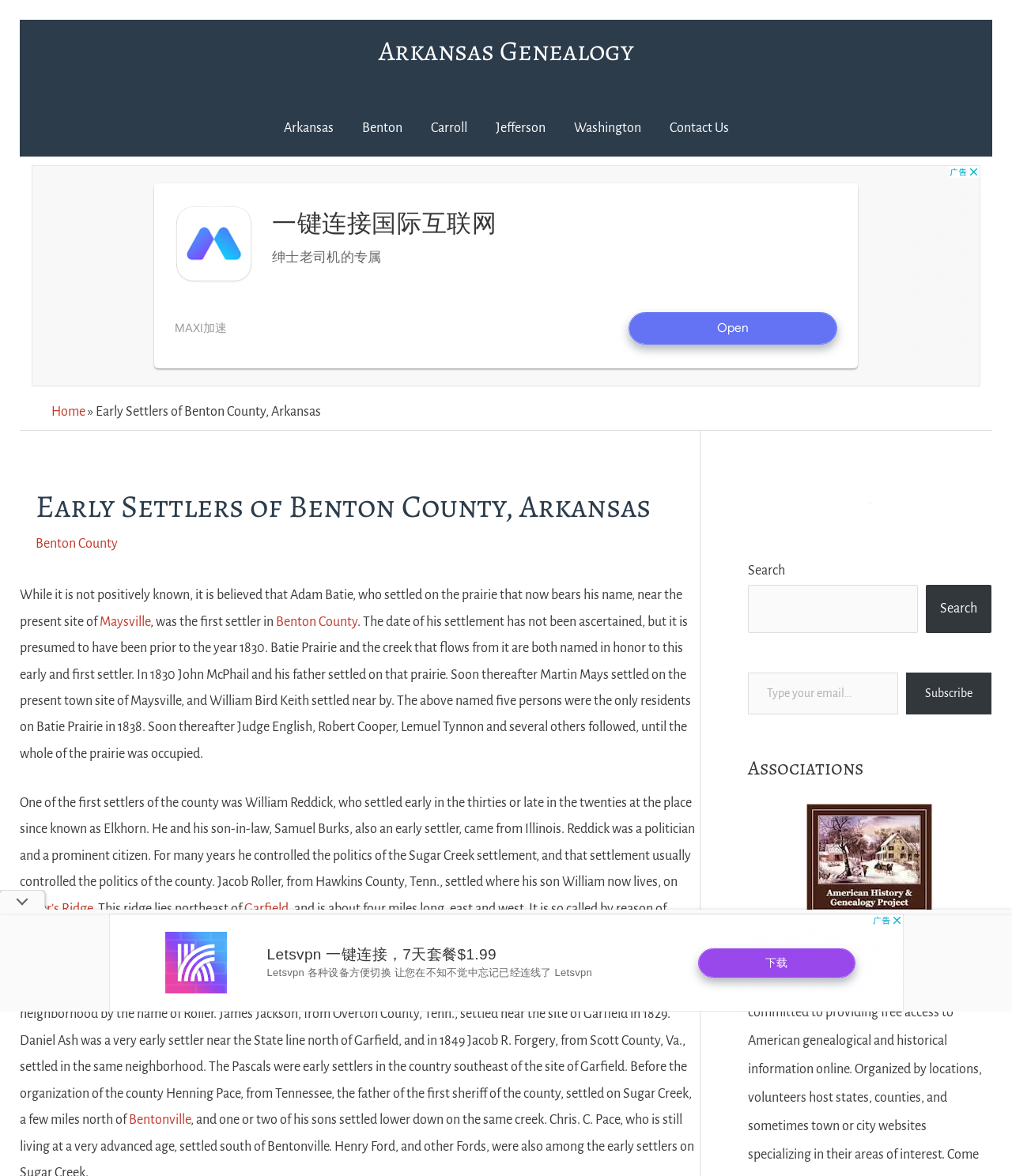Determine the bounding box coordinates for the UI element matching this description: "parent_node: Search name="s"".

[0.739, 0.497, 0.907, 0.538]